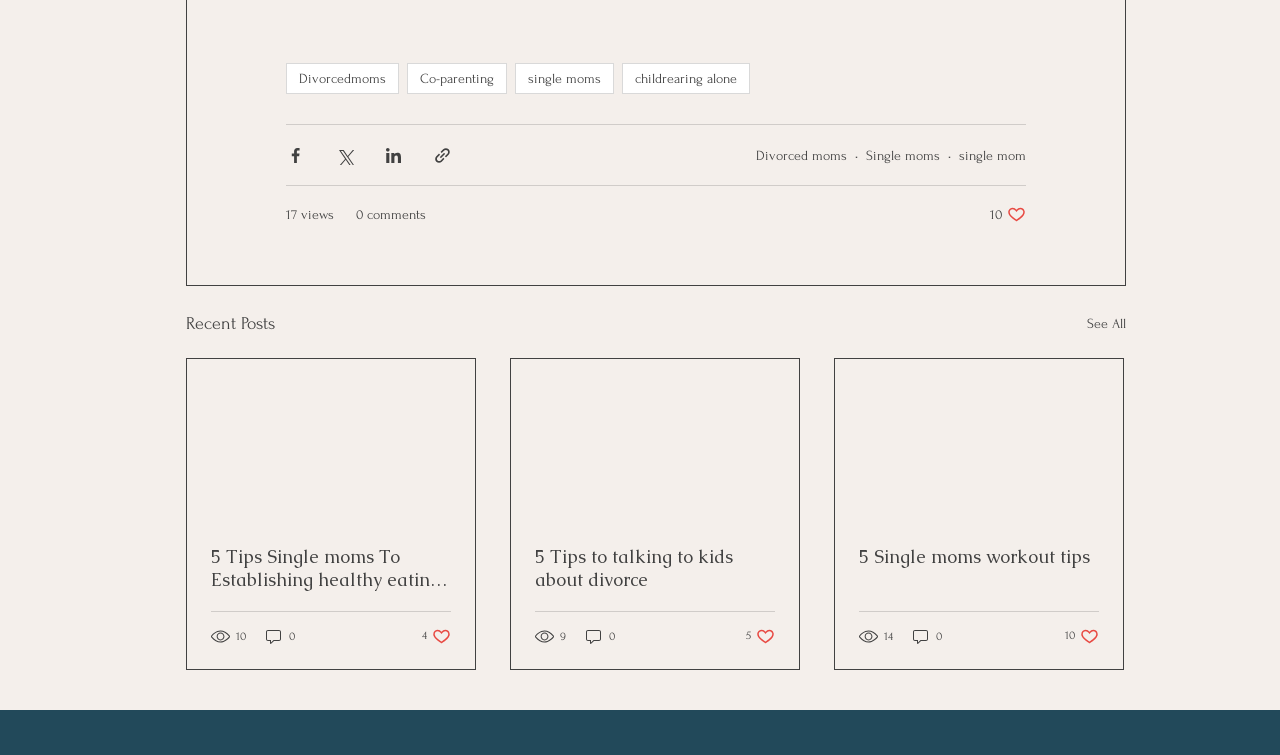What is the category of the first link in the navigation?
Answer the question in as much detail as possible.

The first link in the navigation is 'Divorced moms', which suggests that the website is categorized into different topics related to divorced moms, single moms, and co-parenting.